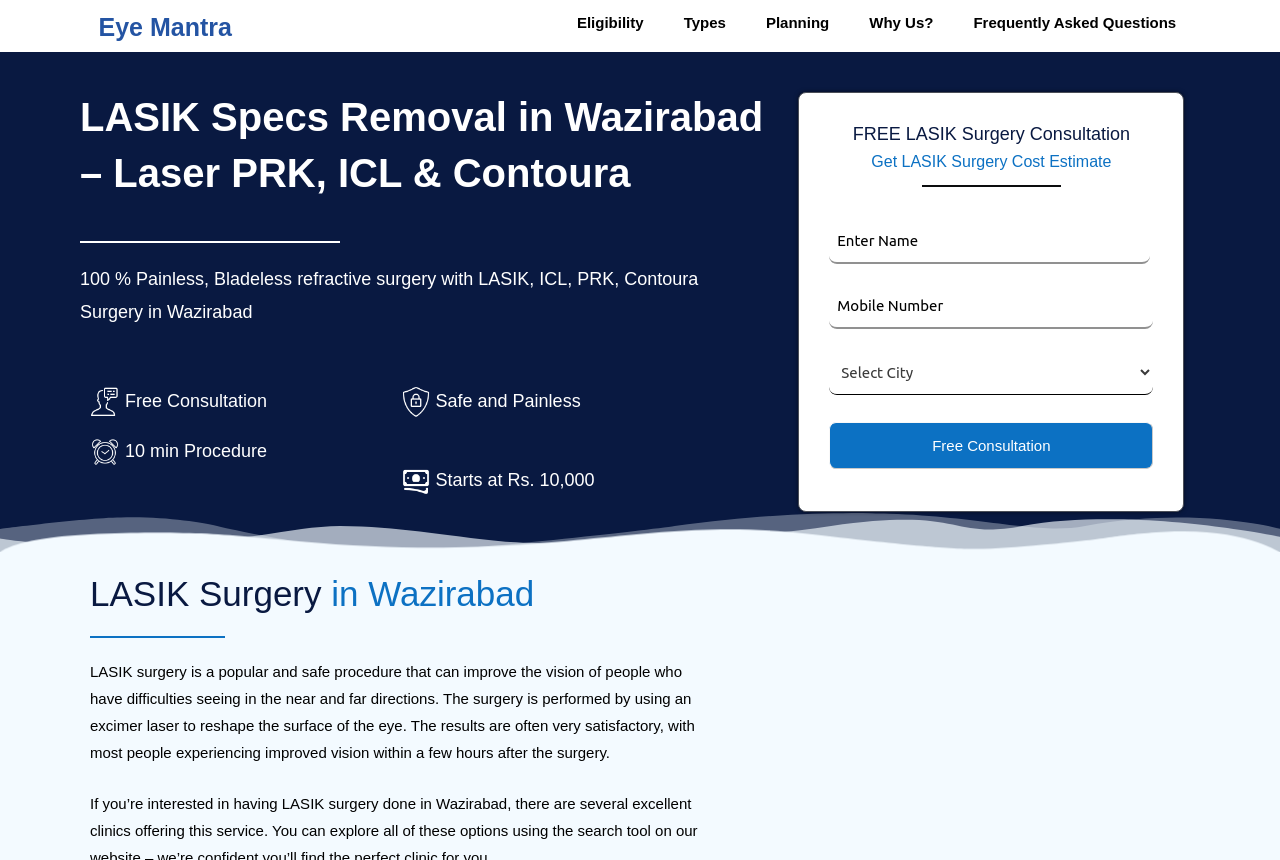Identify and provide the main heading of the webpage.

LASIK Specs Removal in Wazirabad – Laser PRK, ICL & Contoura